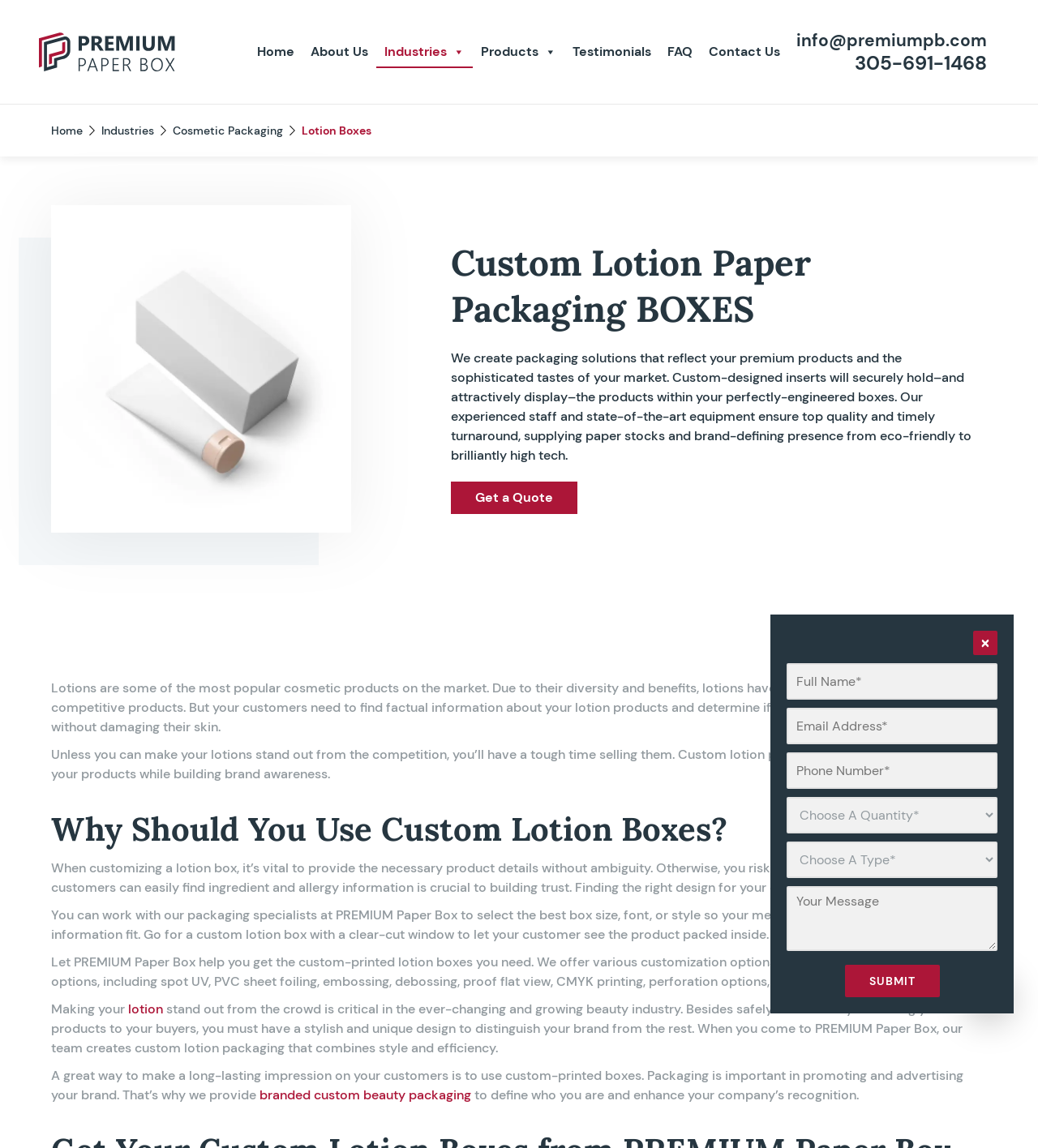Please specify the bounding box coordinates for the clickable region that will help you carry out the instruction: "Click the 'Home' link".

[0.24, 0.031, 0.292, 0.059]